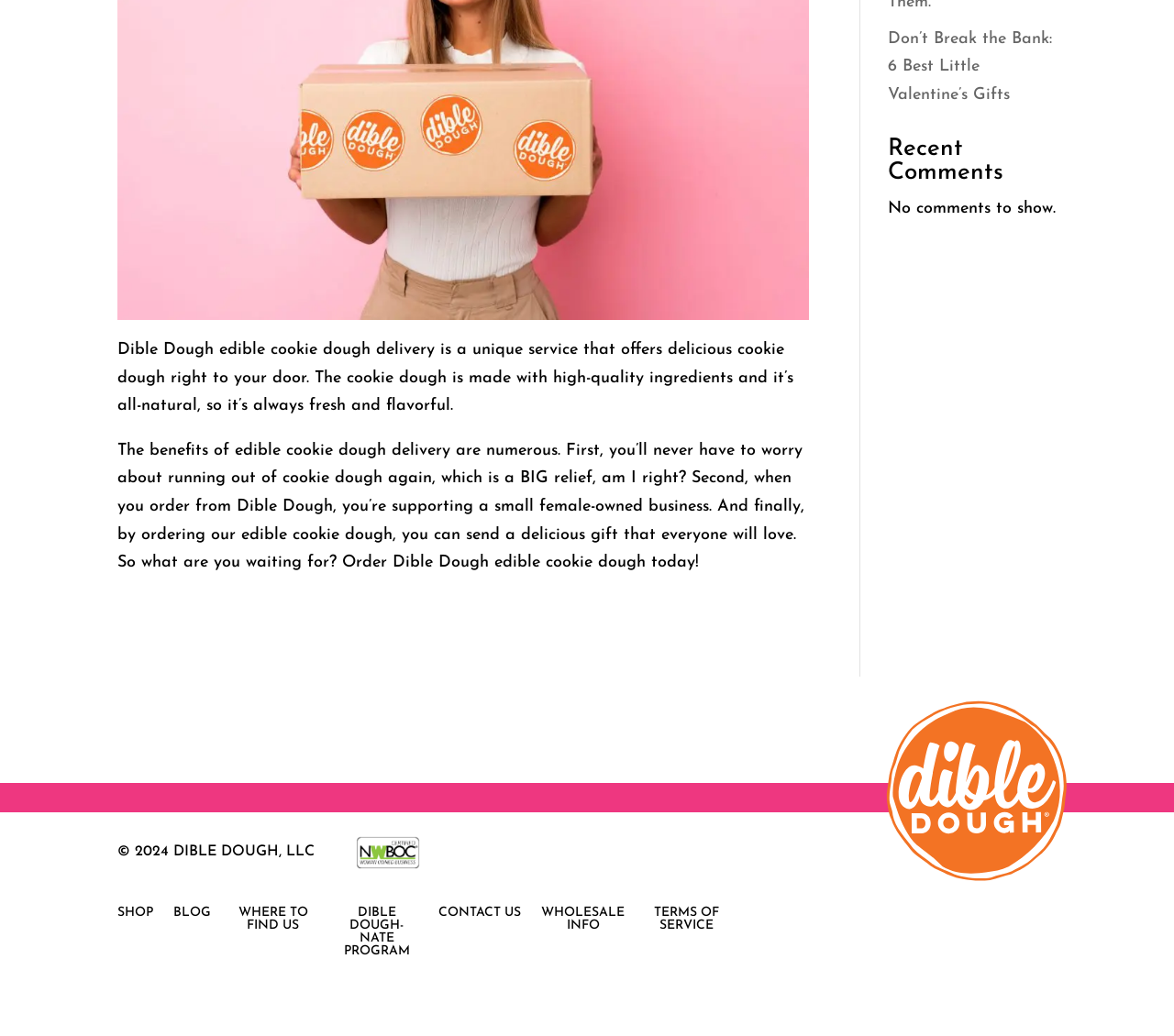Bounding box coordinates are given in the format (top-left x, top-left y, bottom-right x, bottom-right y). All values should be floating point numbers between 0 and 1. Provide the bounding box coordinate for the UI element described as: Terms of Service

[0.549, 0.875, 0.62, 0.932]